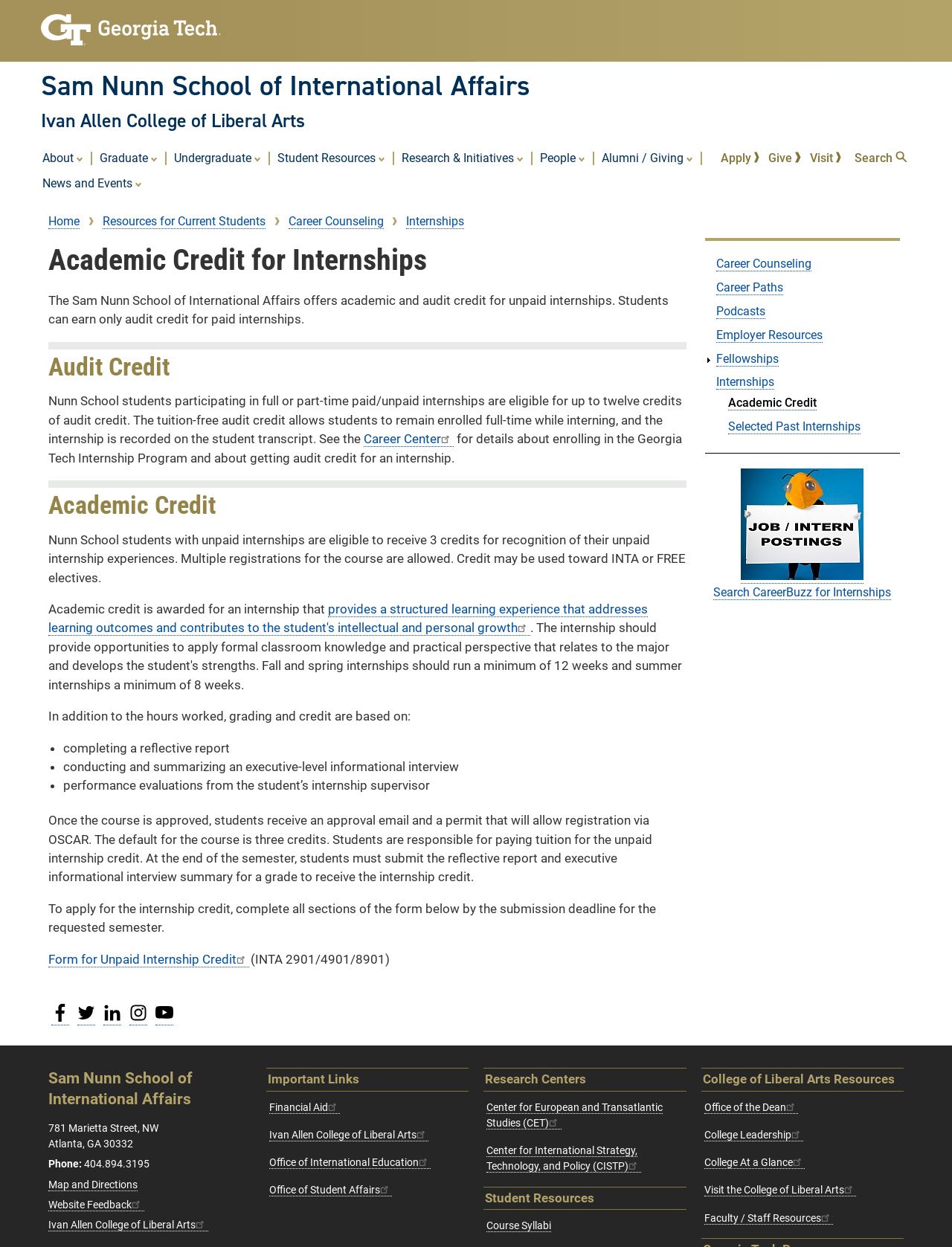Identify the bounding box coordinates for the element you need to click to achieve the following task: "Visit the 'Career Counseling' page". Provide the bounding box coordinates as four float numbers between 0 and 1, in the form [left, top, right, bottom].

[0.753, 0.206, 0.853, 0.218]